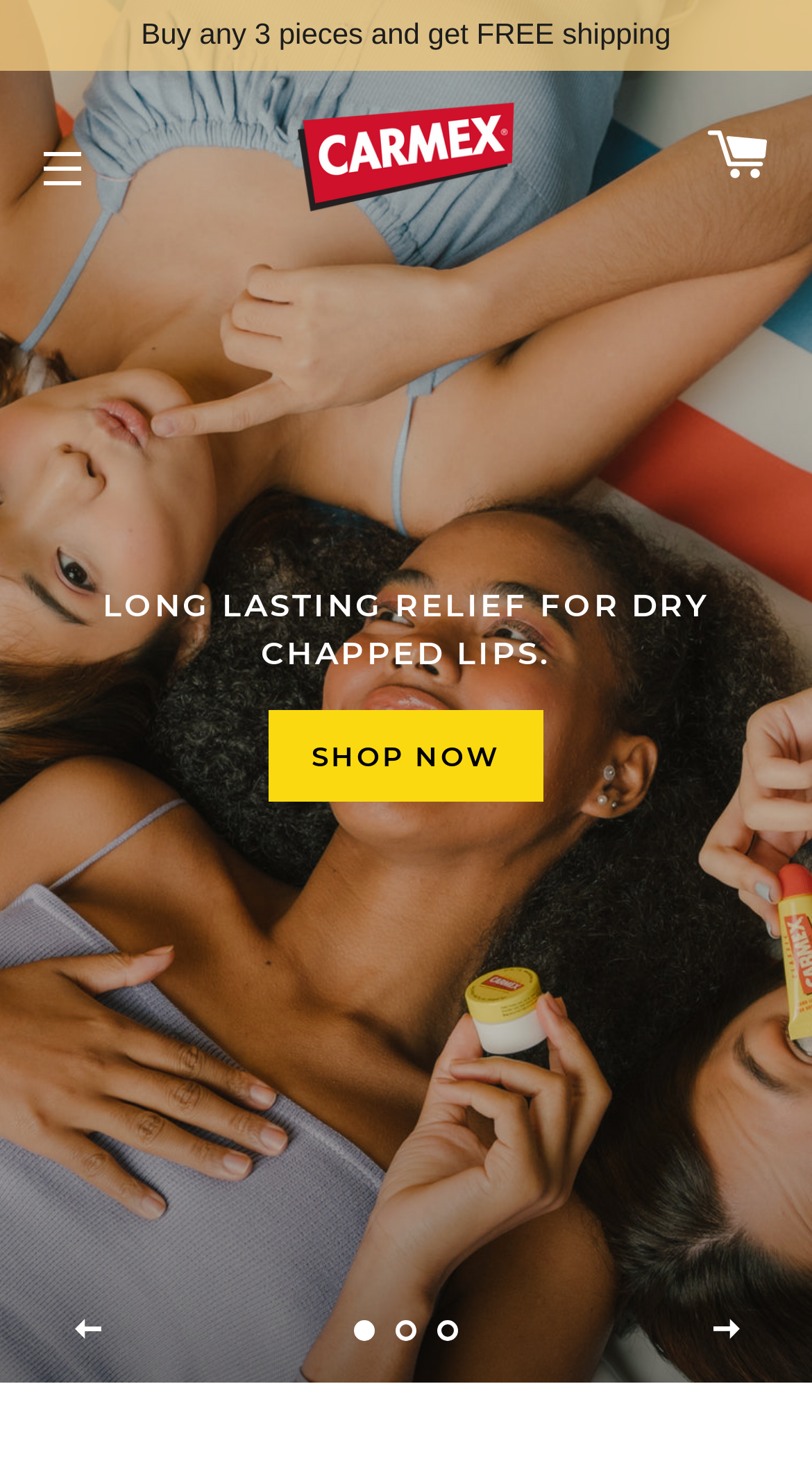Indicate the bounding box coordinates of the element that must be clicked to execute the instruction: "View the cart". The coordinates should be given as four float numbers between 0 and 1, i.e., [left, top, right, bottom].

[0.832, 0.054, 0.987, 0.162]